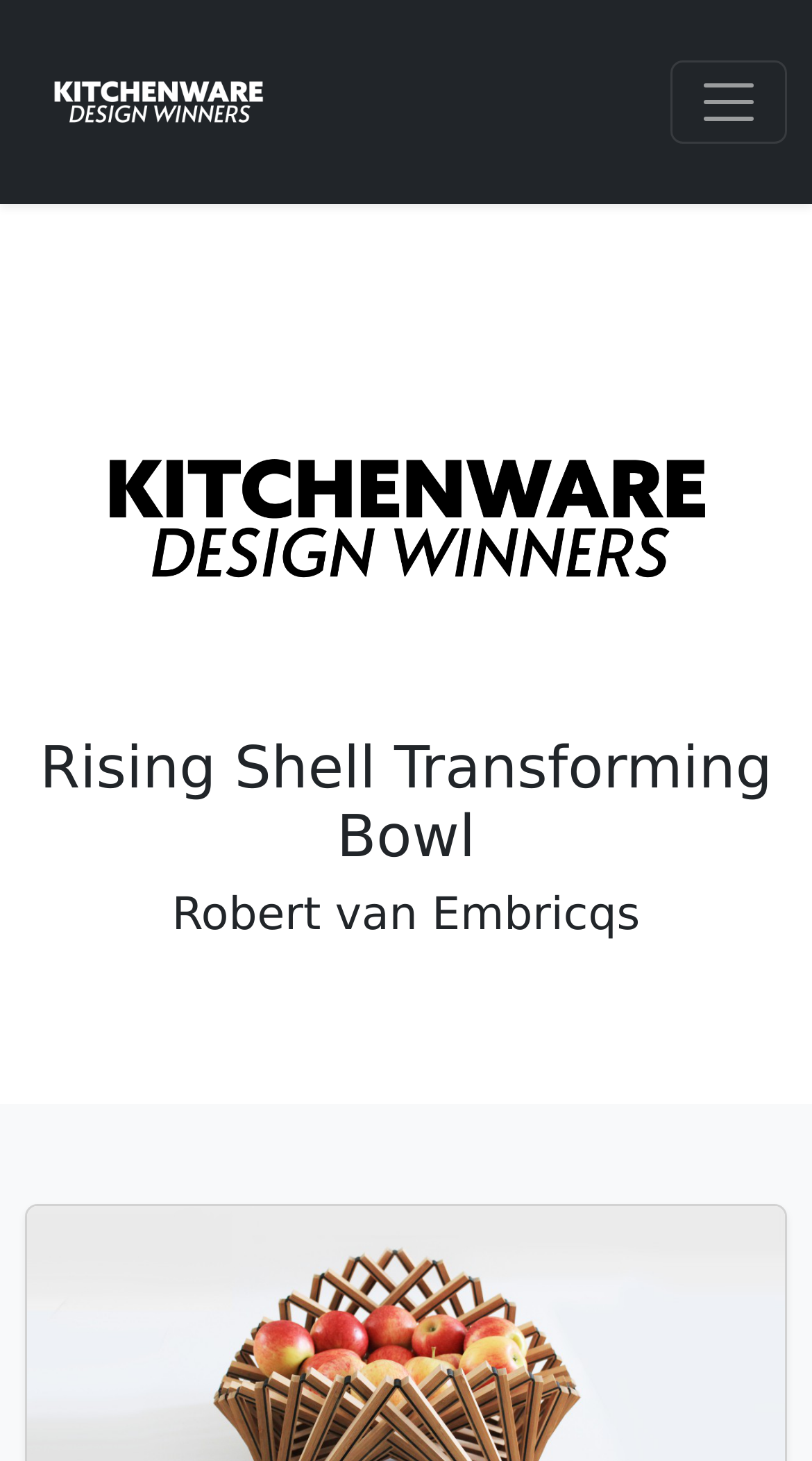Respond to the question below with a single word or phrase:
How many images are on the webpage?

2